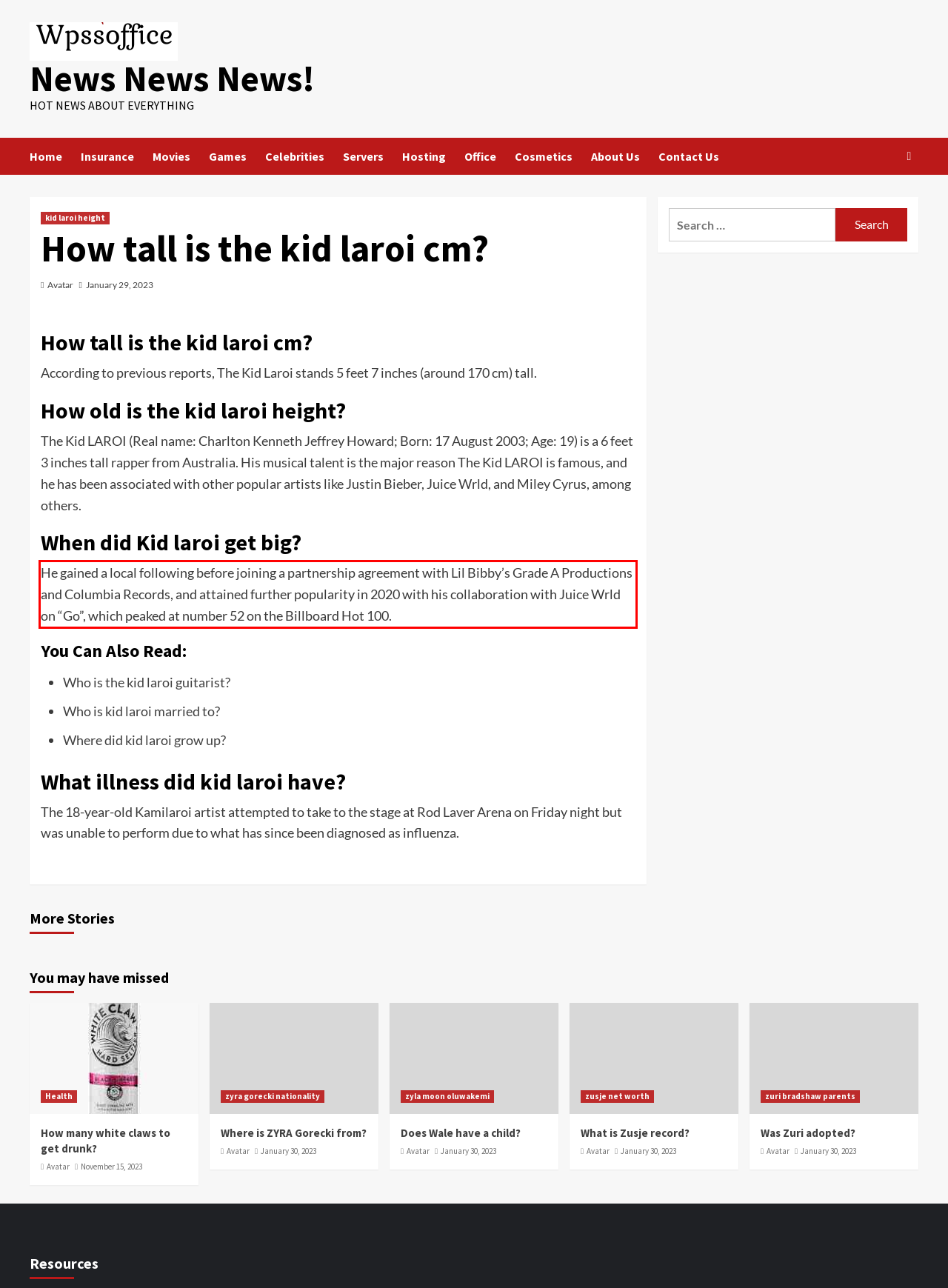Using OCR, extract the text content found within the red bounding box in the given webpage screenshot.

He gained a local following before joining a partnership agreement with Lil Bibby’s Grade A Productions and Columbia Records, and attained further popularity in 2020 with his collaboration with Juice Wrld on “Go”, which peaked at number 52 on the Billboard Hot 100.